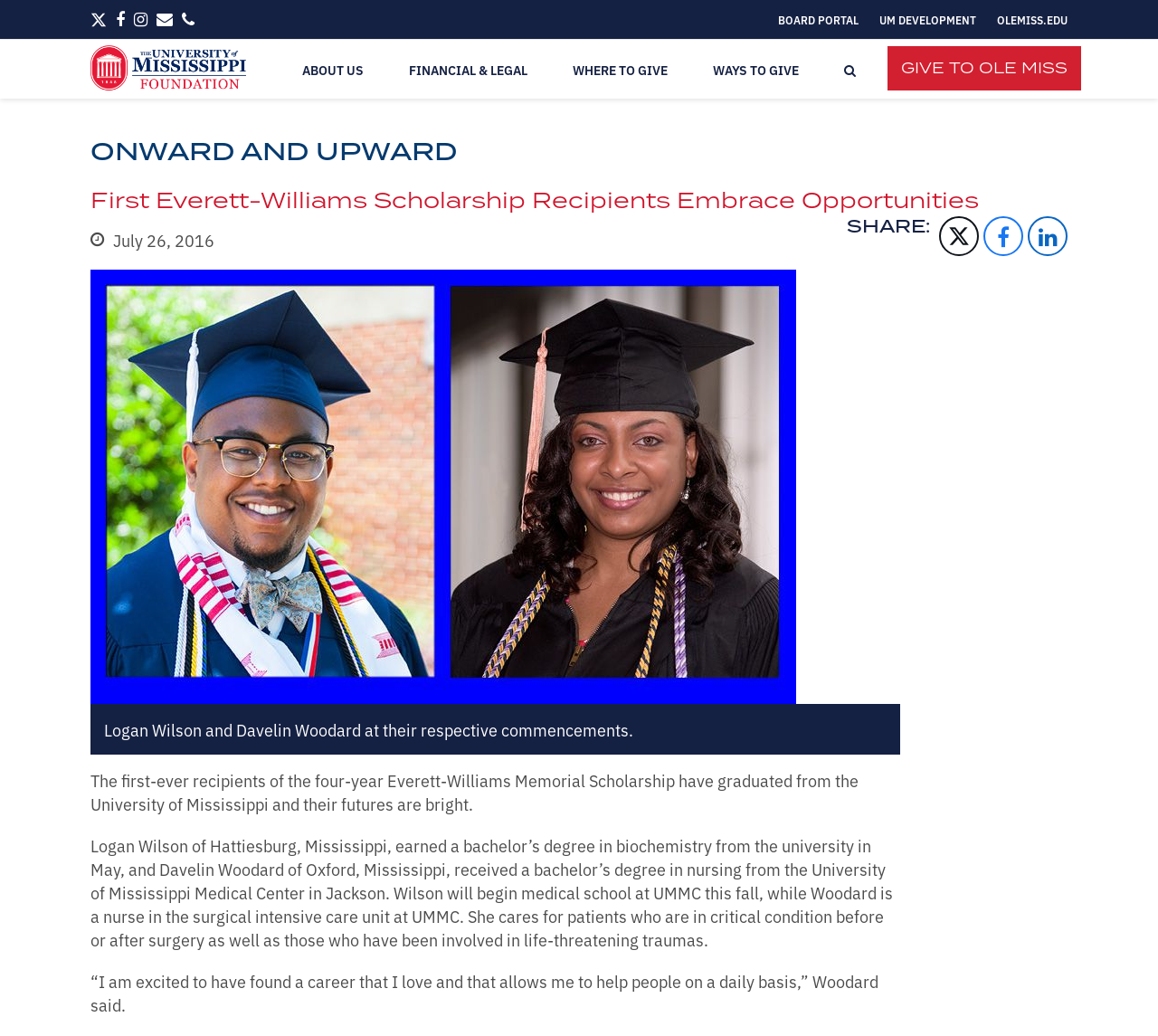What is the degree earned by Logan Wilson?
Based on the screenshot, respond with a single word or phrase.

Bachelor's degree in biochemistry